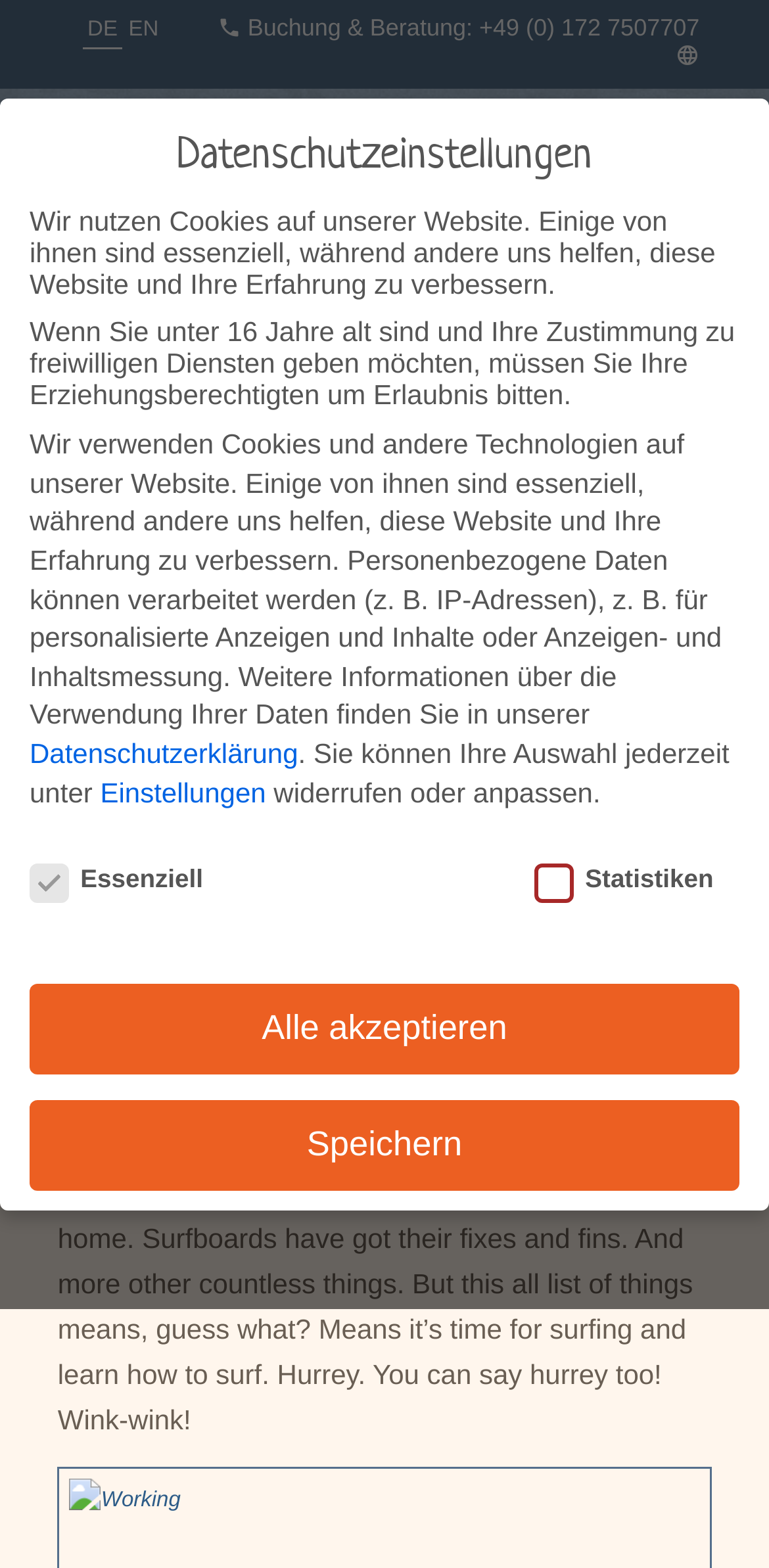Please mark the bounding box coordinates of the area that should be clicked to carry out the instruction: "Read the 'SURFVILLA FRANKREICH' page".

[0.299, 0.225, 0.701, 0.243]